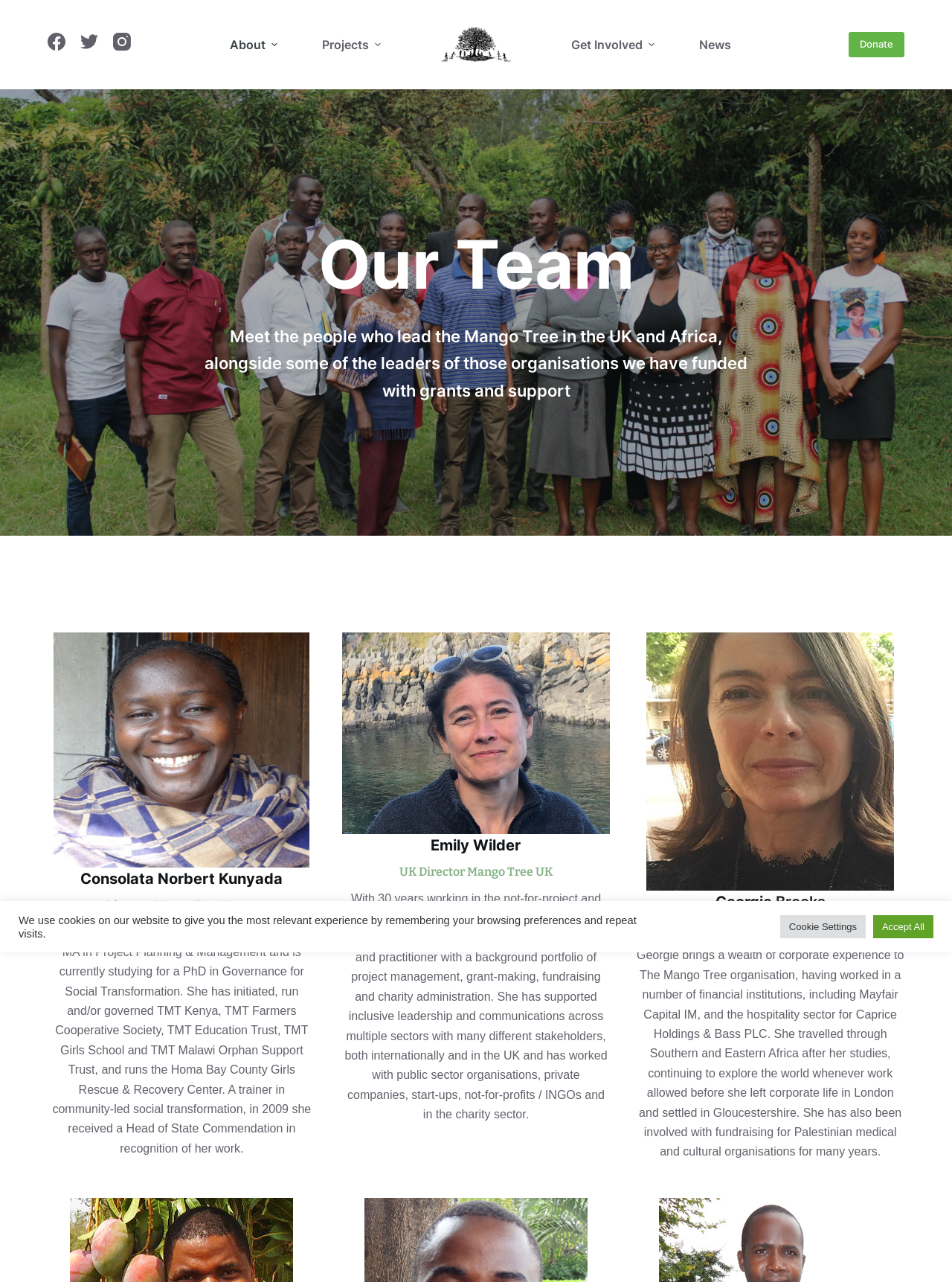Locate the bounding box coordinates of the UI element described by: "Get Involved". Provide the coordinates as four float numbers between 0 and 1, formatted as [left, top, right, bottom].

[0.6, 0.0, 0.711, 0.07]